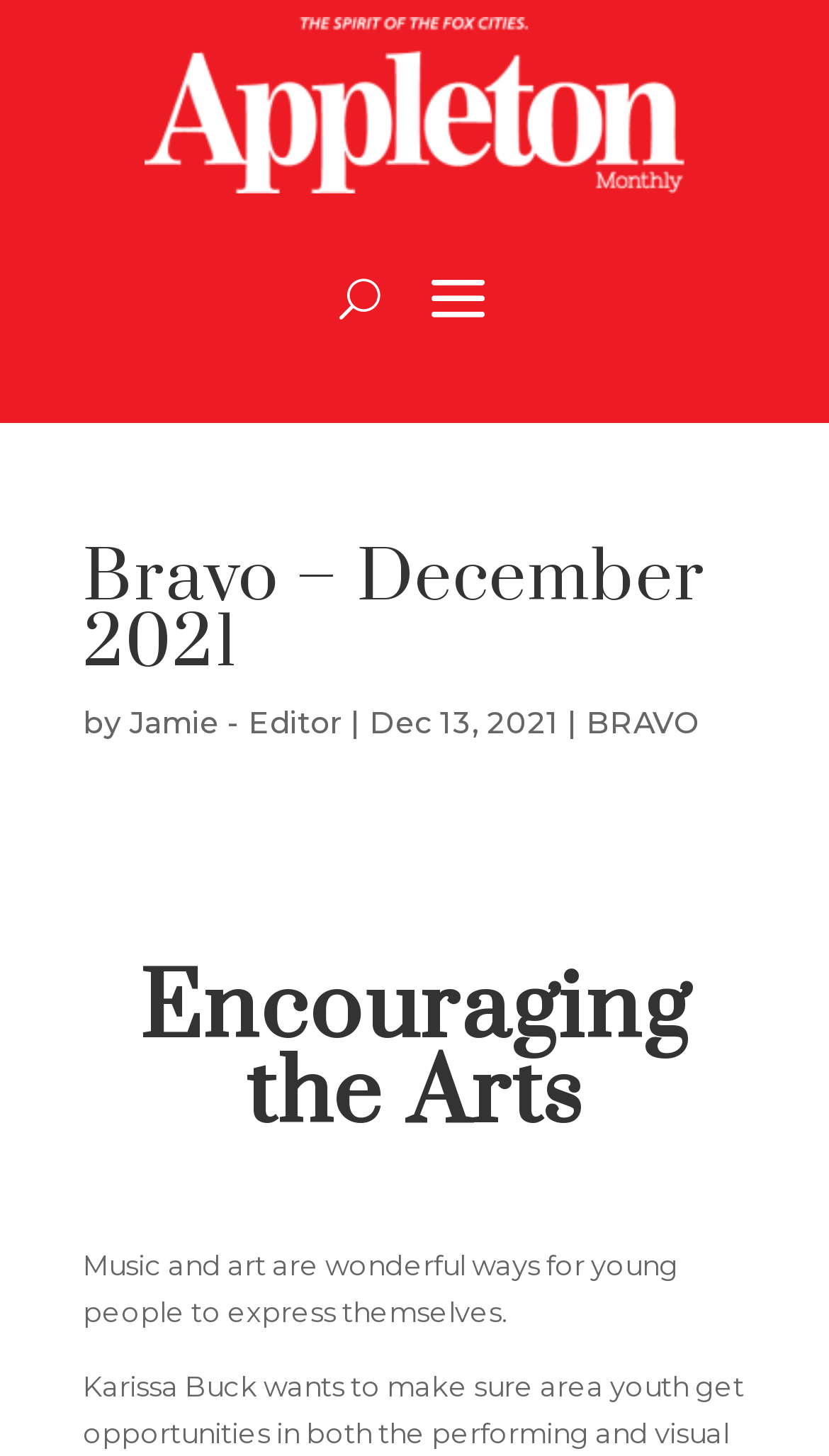What is the name of the editor?
Using the visual information, answer the question in a single word or phrase.

Jamie